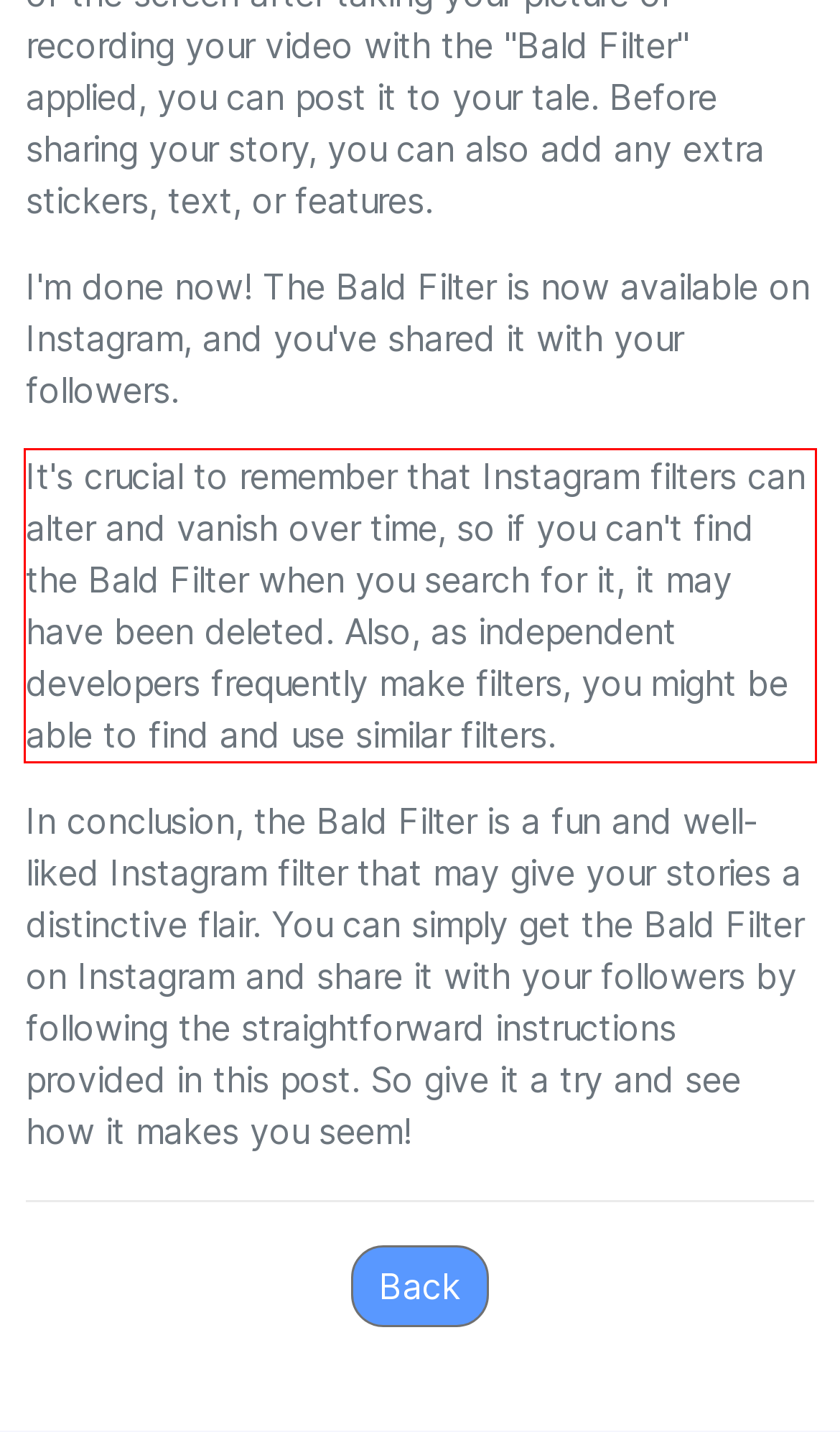Identify the text inside the red bounding box in the provided webpage screenshot and transcribe it.

It's crucial to remember that Instagram filters can alter and vanish over time, so if you can't find the Bald Filter when you search for it, it may have been deleted. Also, as independent developers frequently make filters, you might be able to find and use similar filters.